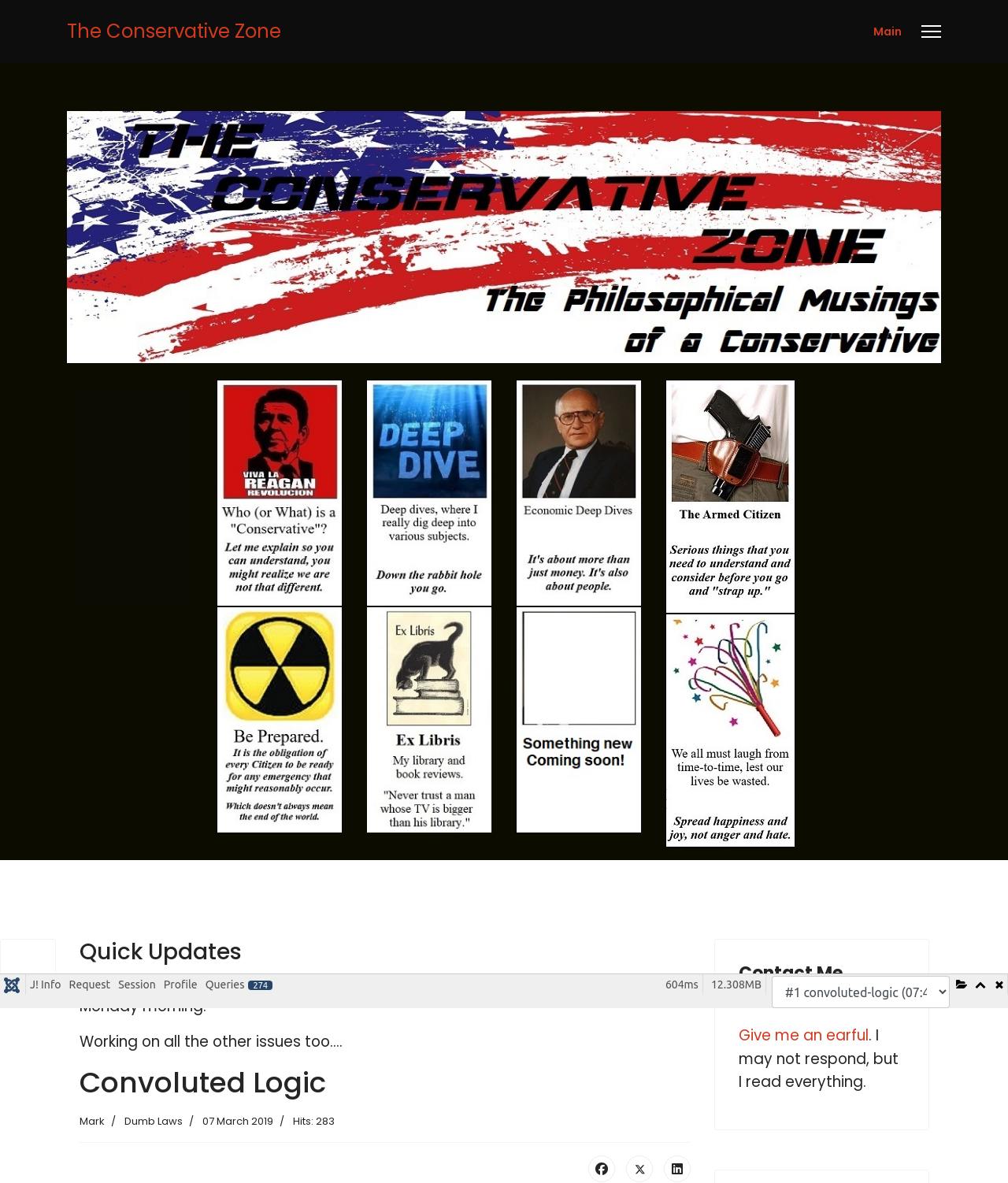Pinpoint the bounding box coordinates for the area that should be clicked to perform the following instruction: "Click on The Conservative Zone".

[0.066, 0.019, 0.279, 0.035]